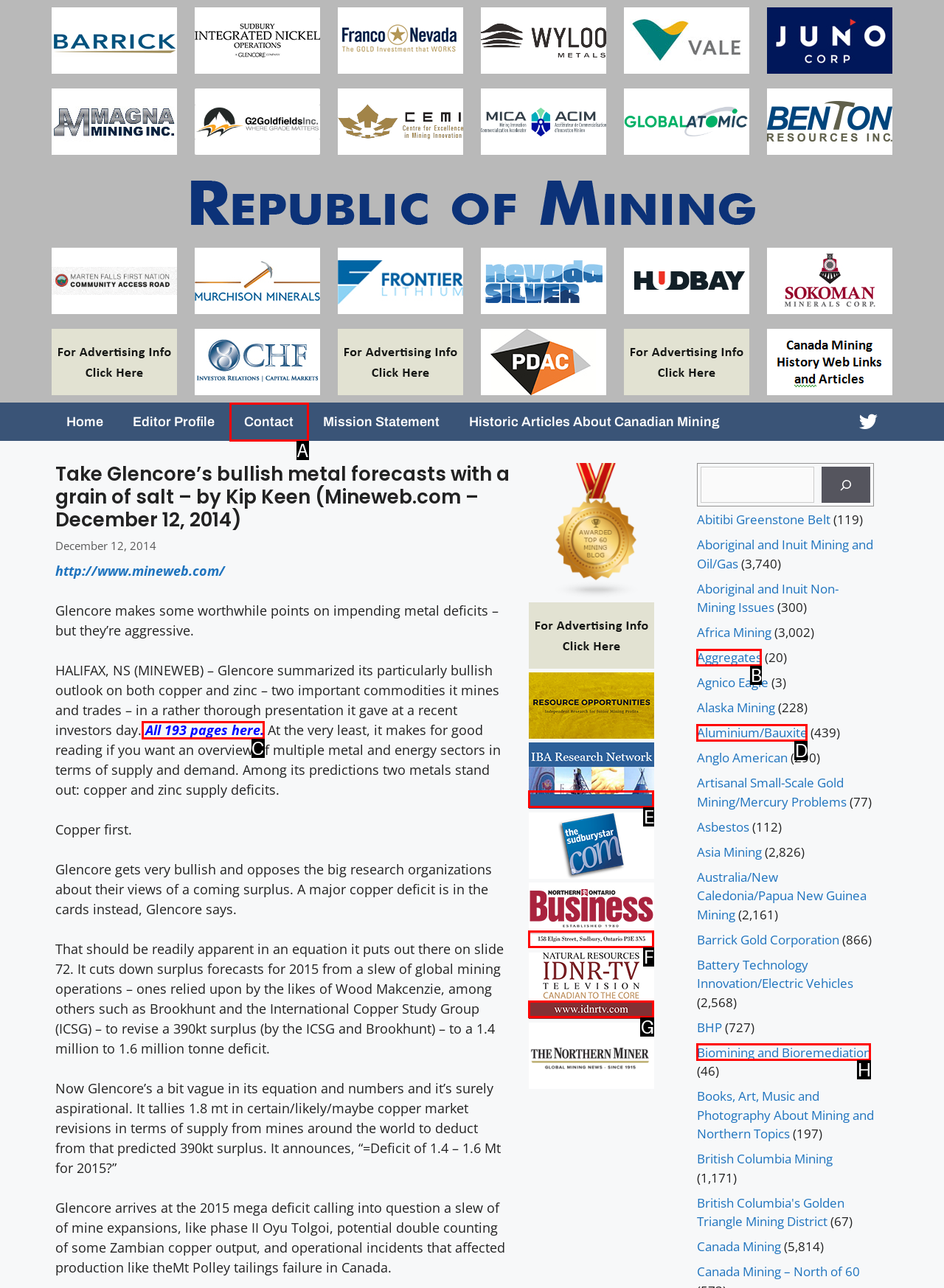Determine the UI element that matches the description: Biomining and Bioremediation
Answer with the letter from the given choices.

H